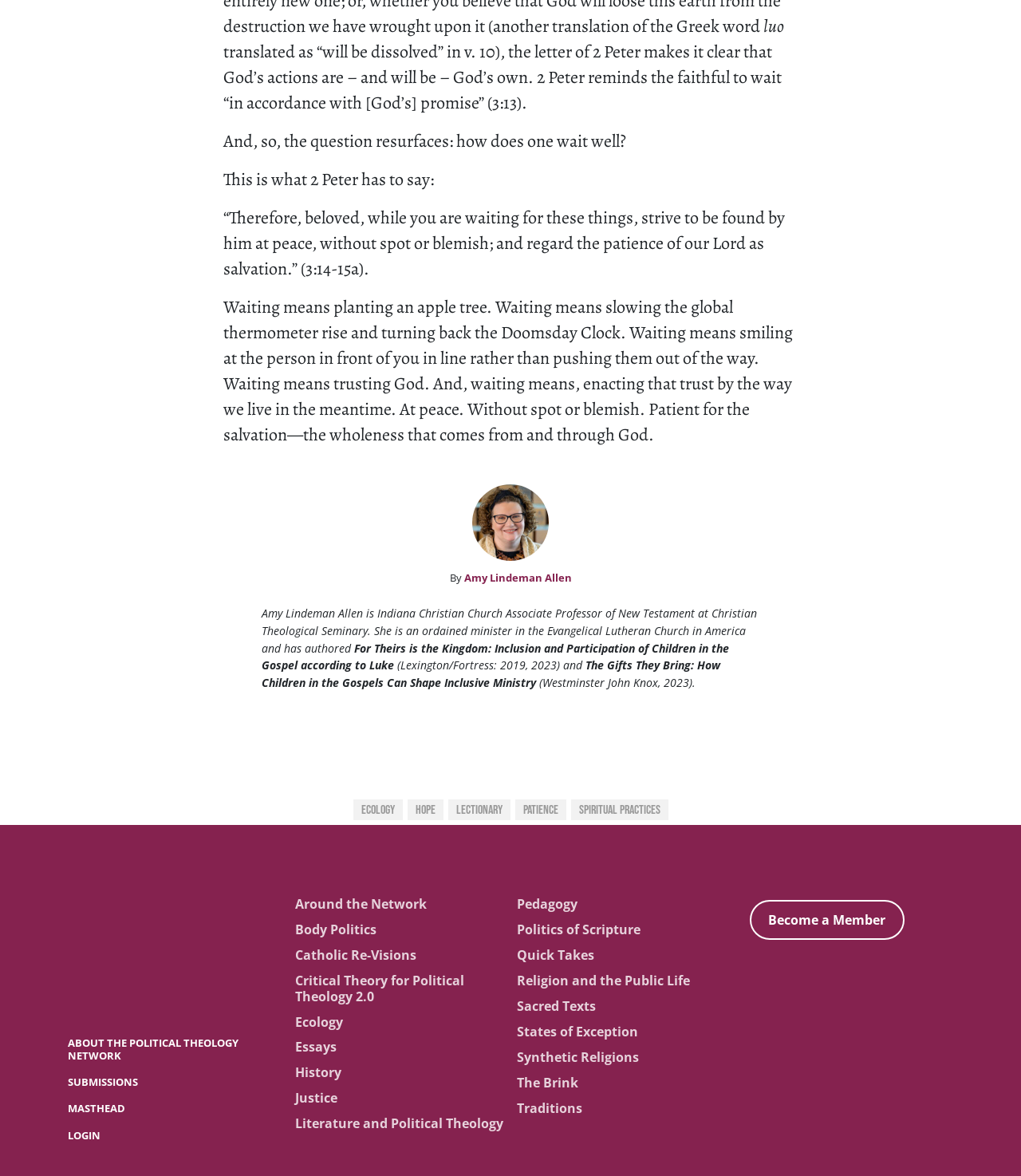What is the purpose of the link 'Become a Member'?
We need a detailed and exhaustive answer to the question. Please elaborate.

The purpose of the link 'Become a Member' can be inferred from its location on the webpage and its text, which suggests that it is an invitation to join the network or community associated with the webpage.